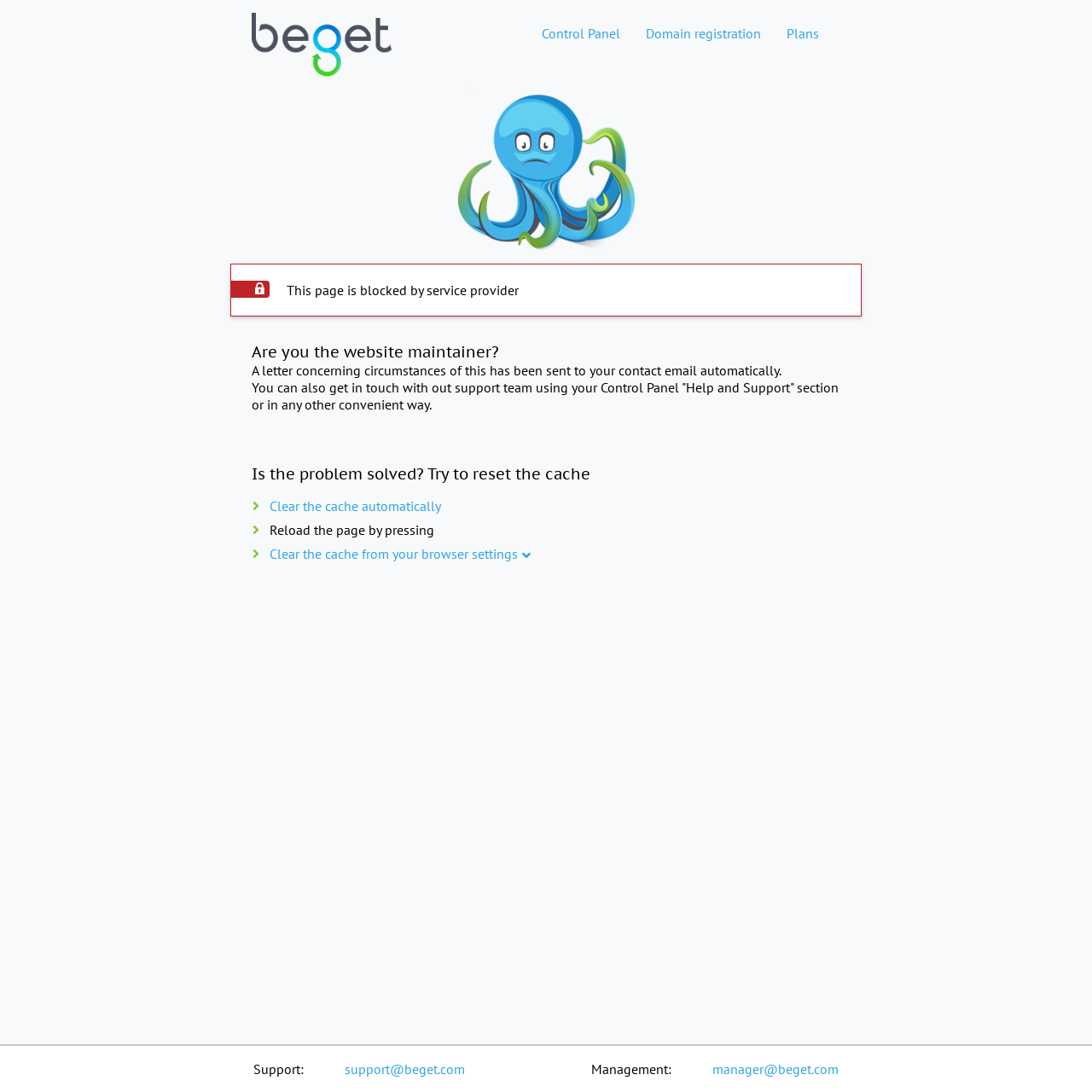Provide a brief response to the question using a single word or phrase: 
What is the website maintainer supposed to do?

Get in touch with support team